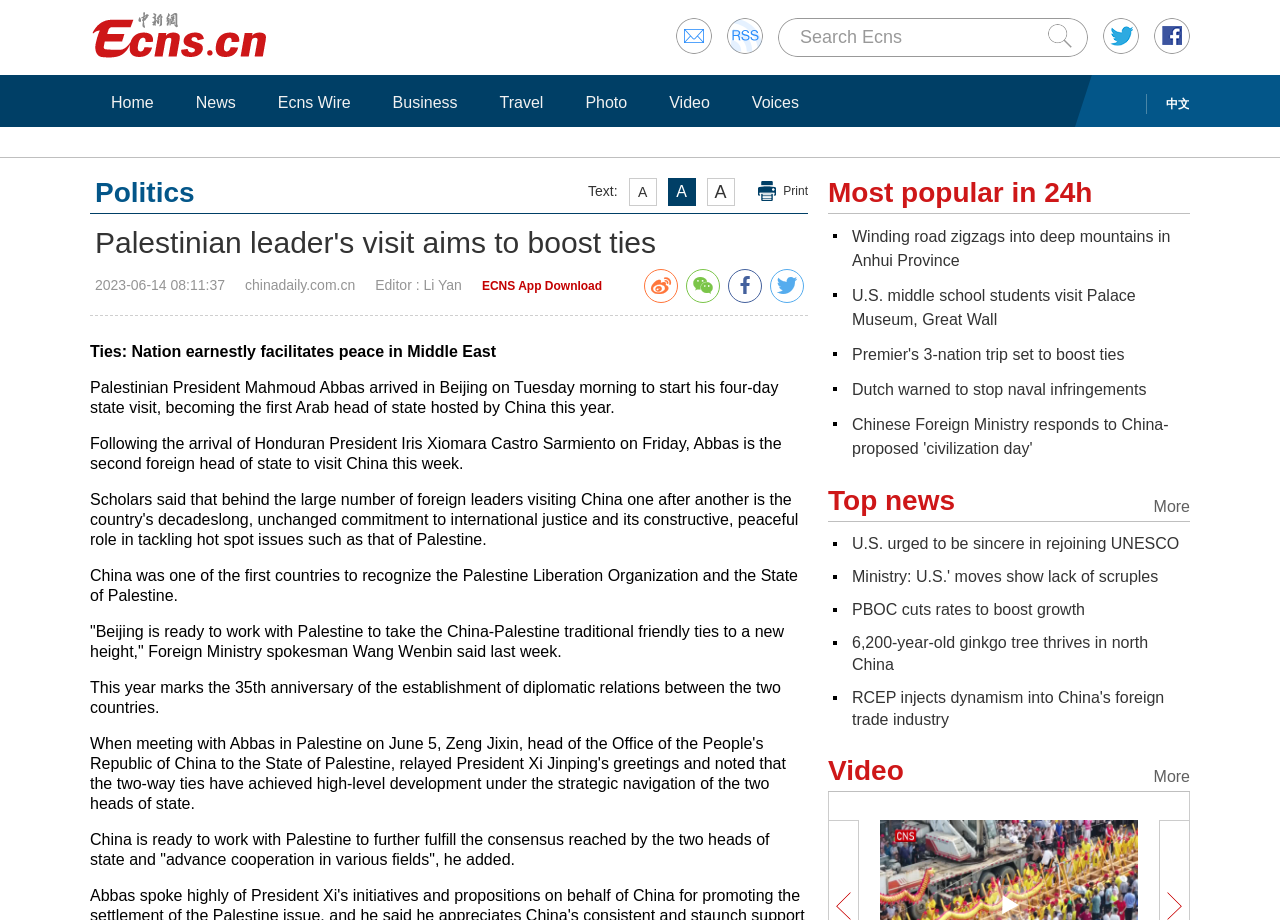How many days will the Palestinian President stay in China?
Craft a detailed and extensive response to the question.

I found the duration of the Palestinian President's stay in China by reading the static text element with the content 'Palestinian President Mahmoud Abbas arrived in Beijing on Tuesday morning to start his four-day state visit...'.